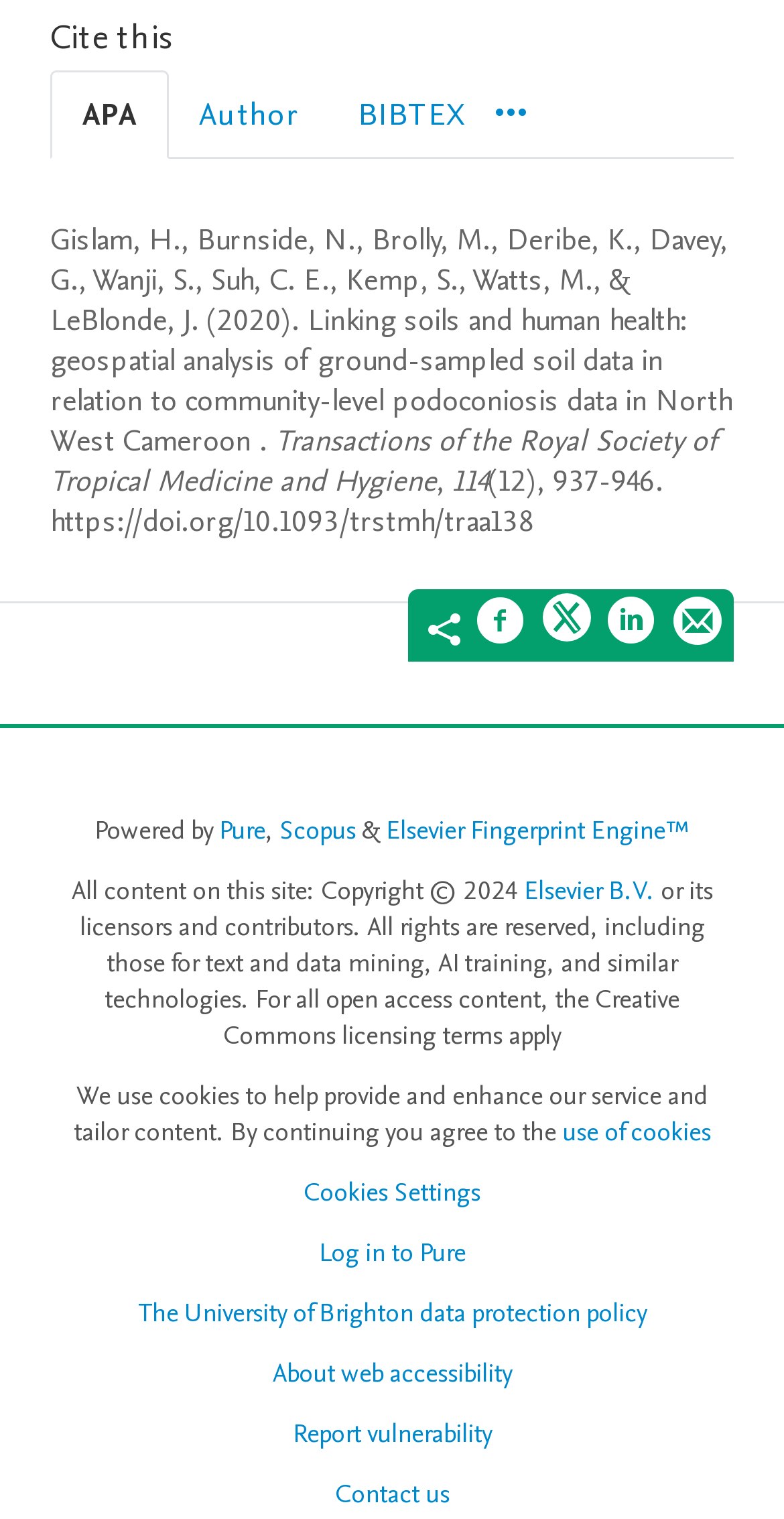Please identify the bounding box coordinates of the element I should click to complete this instruction: 'Cite this in APA style'. The coordinates should be given as four float numbers between 0 and 1, like this: [left, top, right, bottom].

[0.064, 0.046, 0.215, 0.104]